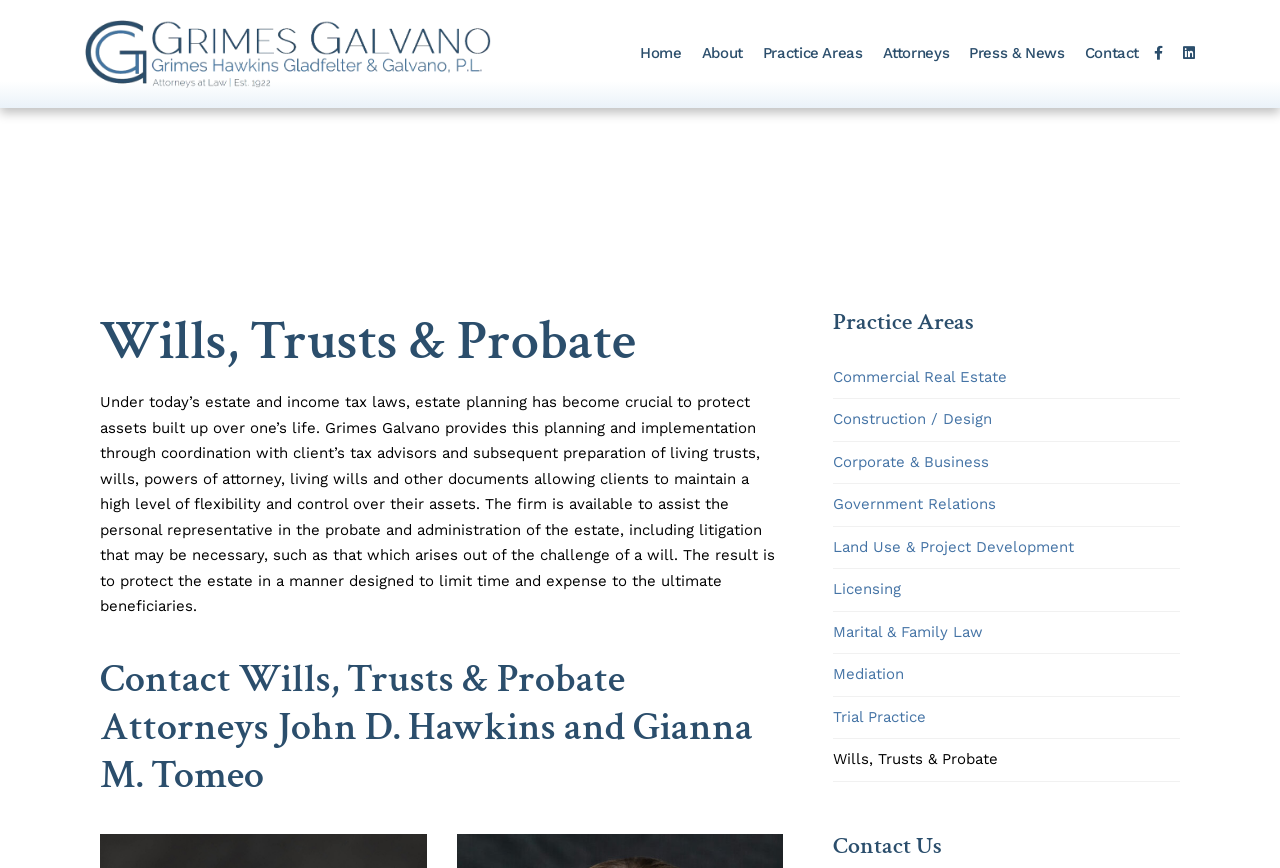Given the element description "Land Use & Project Development" in the screenshot, predict the bounding box coordinates of that UI element.

[0.651, 0.607, 0.922, 0.655]